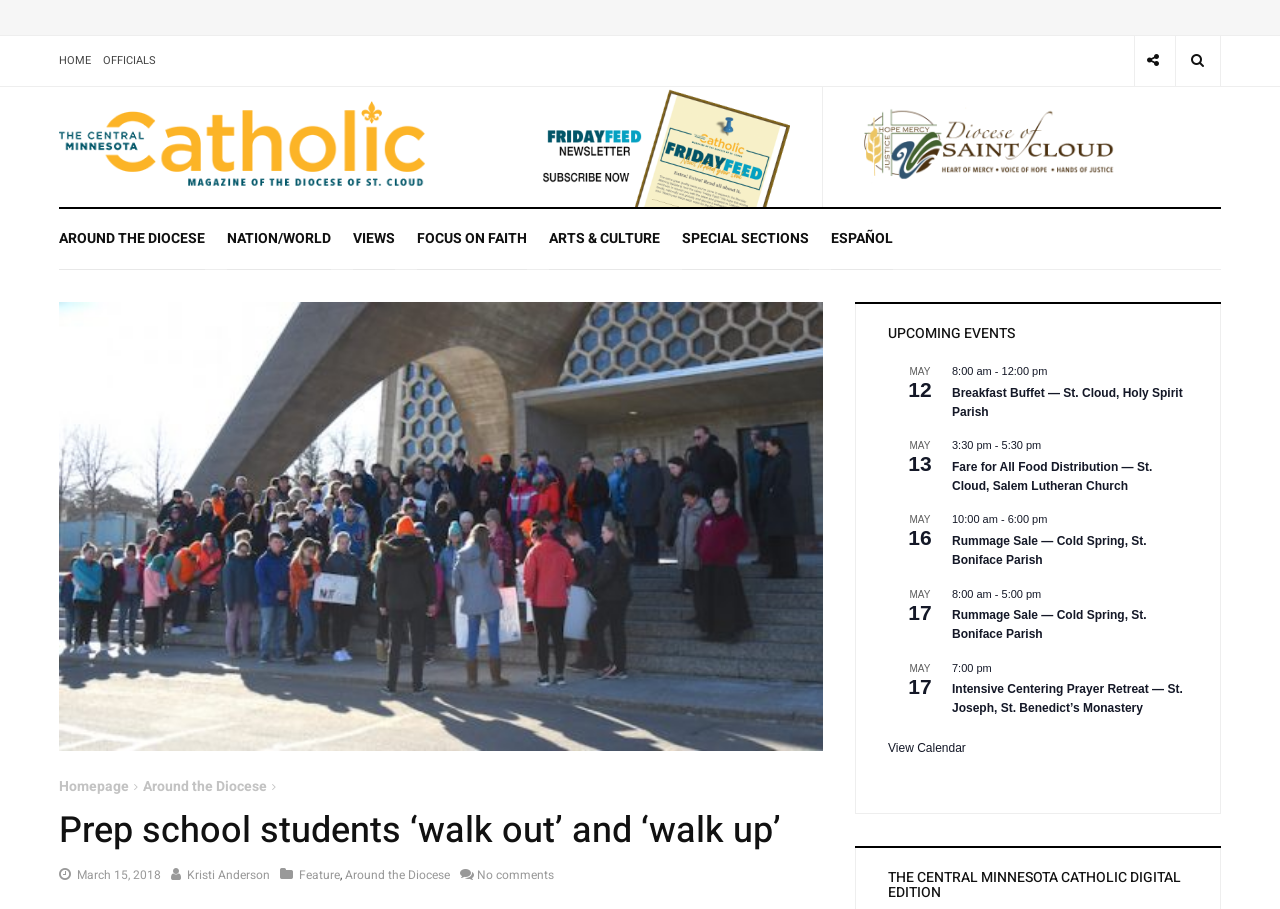What is the date of the event 'Breakfast Buffet — St. Cloud, Holy Spirit Parish'?
Please provide a single word or phrase answer based on the image.

May 12